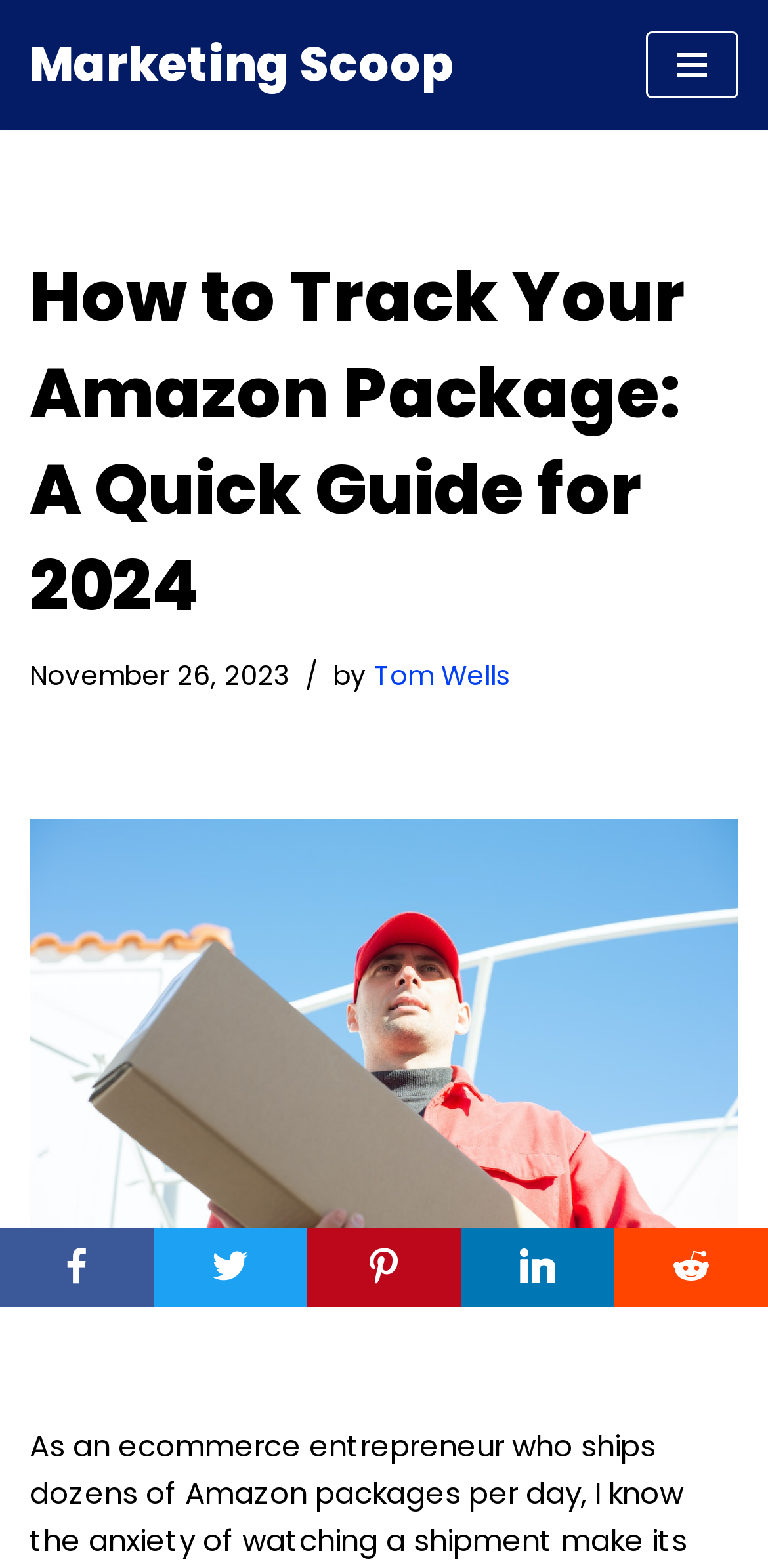Give a short answer to this question using one word or a phrase:
What is the date of the article?

November 26, 2023